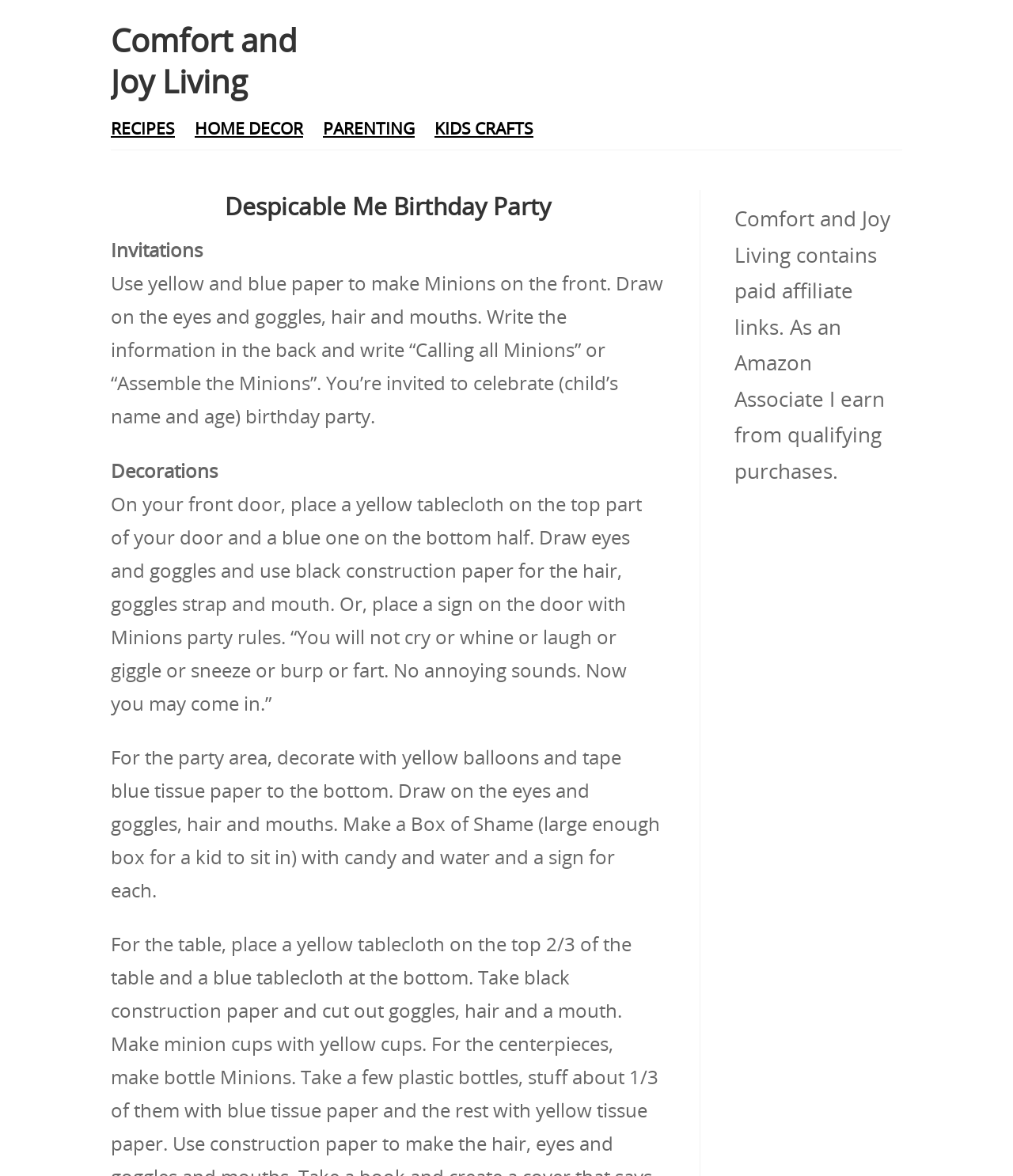Give a one-word or one-phrase response to the question:
What is placed on the front door for decorations?

Yellow and blue tablecloths